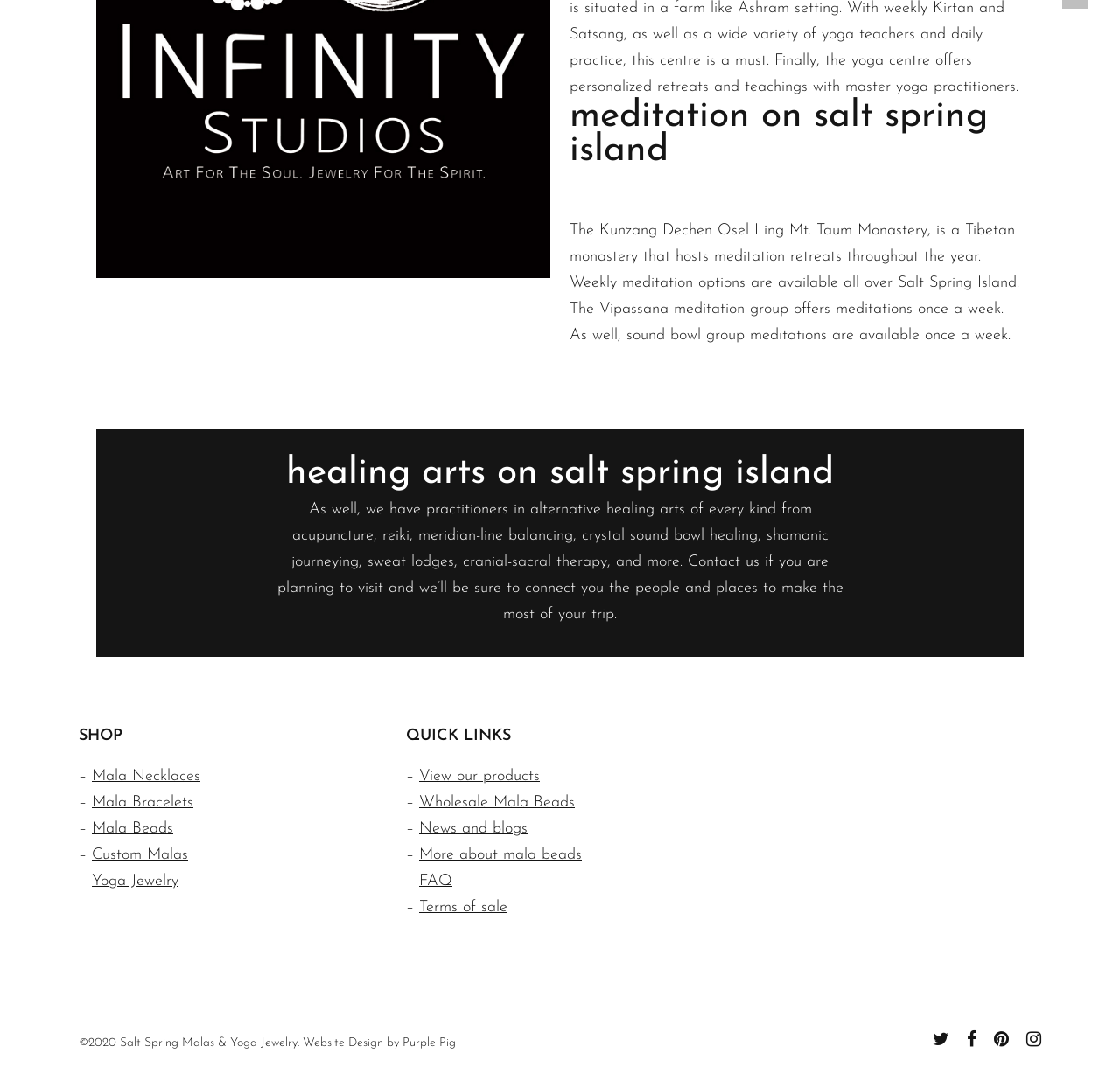Please identify the bounding box coordinates of the area that needs to be clicked to follow this instruction: "Visit 'Purple Pig'".

[0.359, 0.953, 0.407, 0.965]